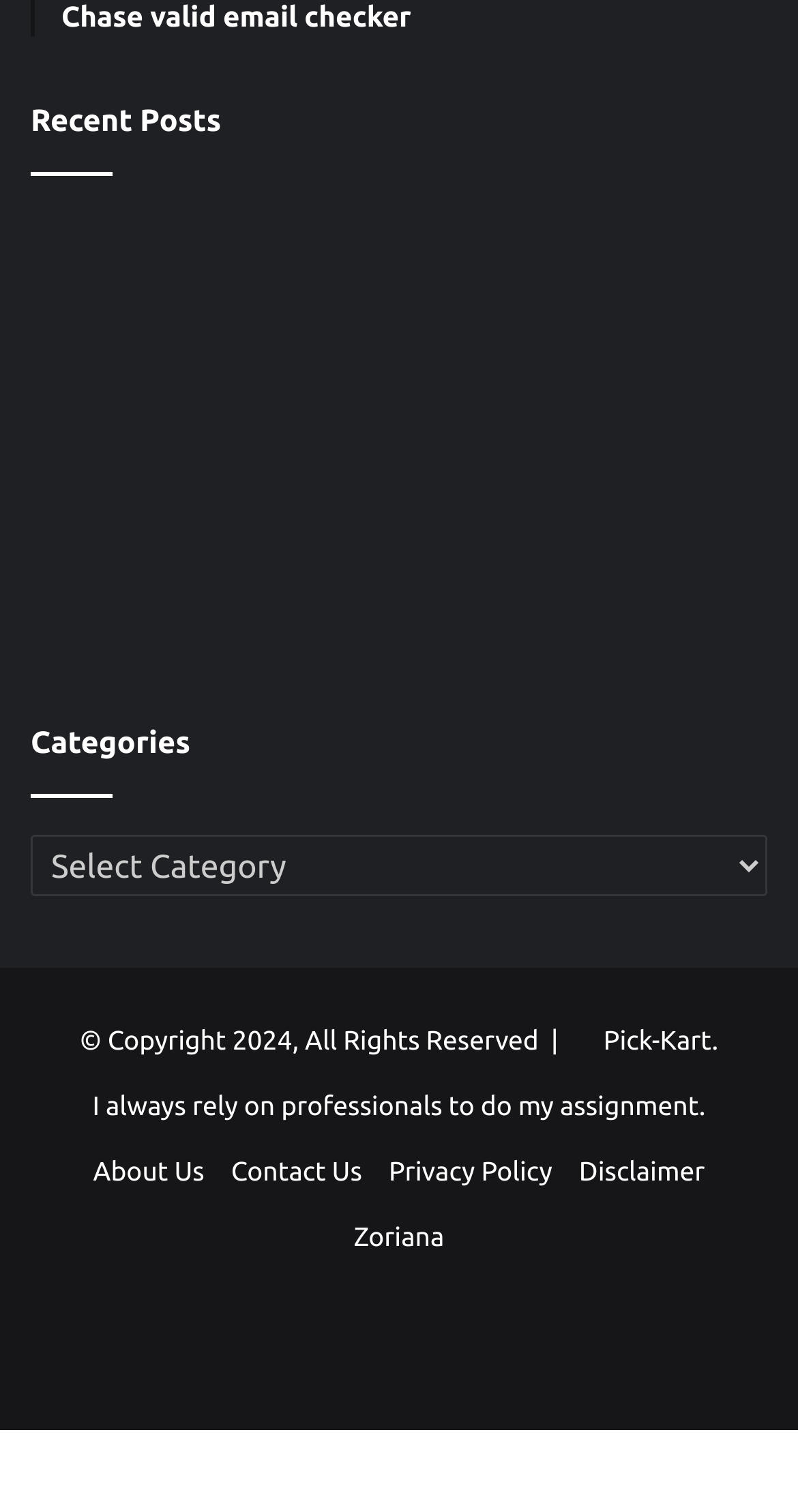What is the copyright year?
Please provide a detailed and comprehensive answer to the question.

The copyright information at the bottom of the page states 'Copyright 2024, All Rights Reserved', indicating that the copyright year is 2024.